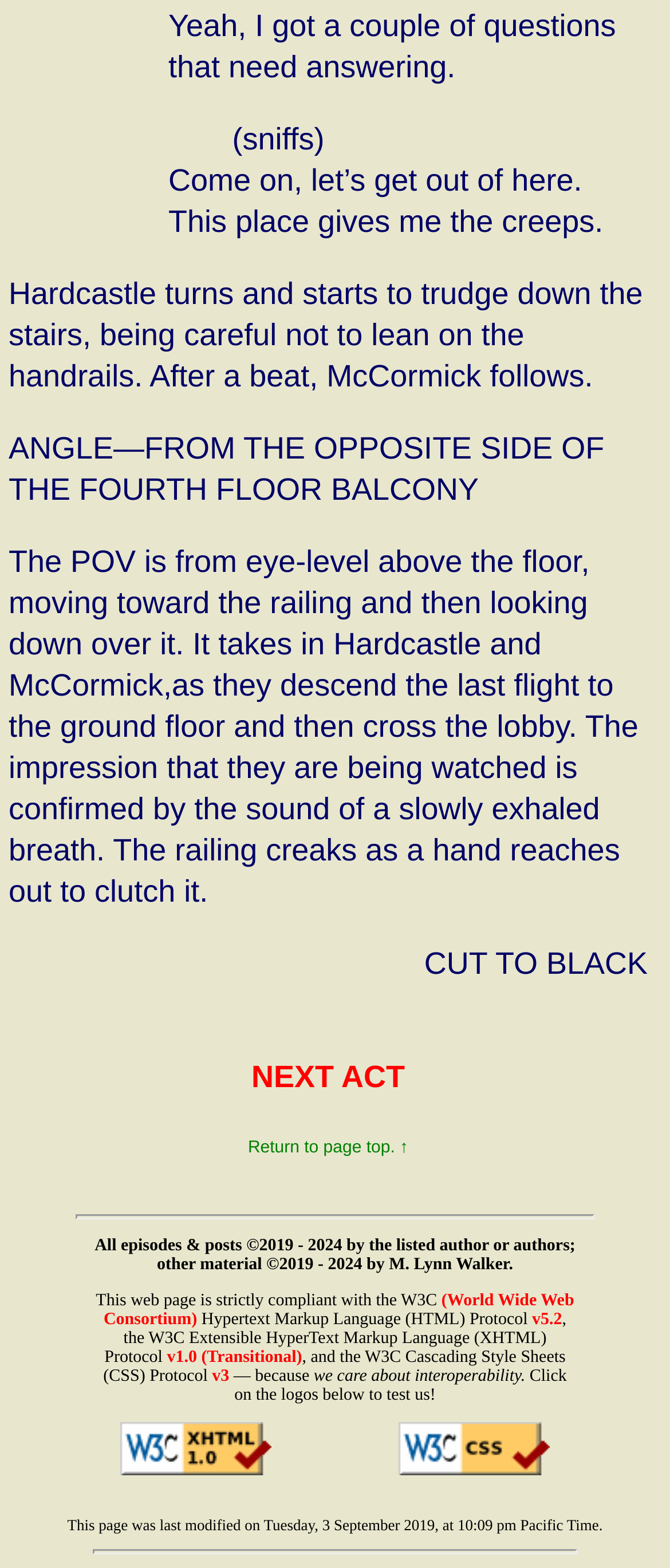What is the scene description in the fourth floor balcony?
Provide a one-word or short-phrase answer based on the image.

Hardcastle and McCormick descending stairs